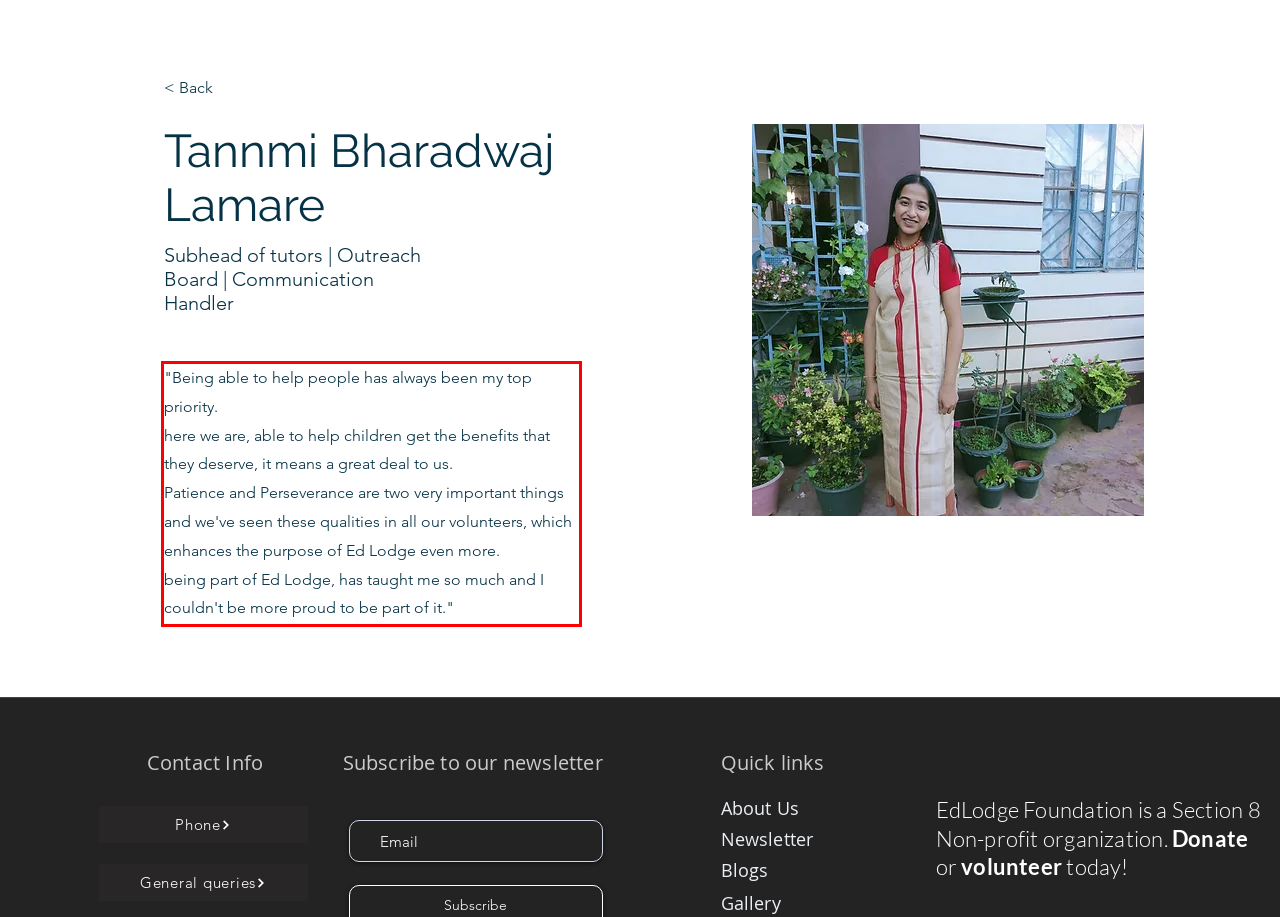With the provided screenshot of a webpage, locate the red bounding box and perform OCR to extract the text content inside it.

"Being able to help people has always been my top priority. here we are, able to help children get the benefits that they deserve, it means a great deal to us. Patience and Perseverance are two very important things and we've seen these qualities in all our volunteers, which enhances the purpose of Ed Lodge even more. being part of Ed Lodge, has taught me so much and I couldn't be more proud to be part of it."